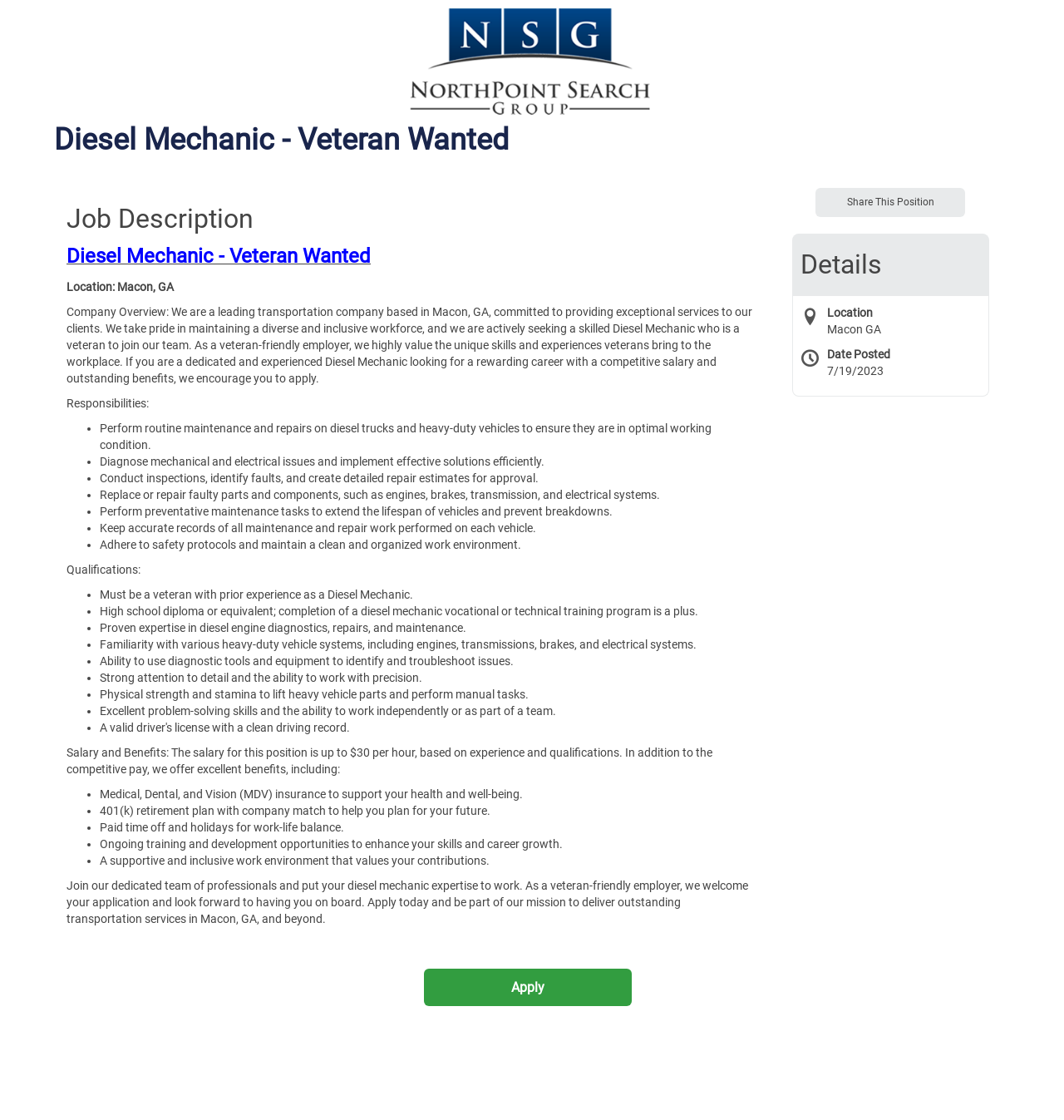Determine the bounding box coordinates of the UI element described by: "Share This Position".

[0.767, 0.168, 0.907, 0.194]